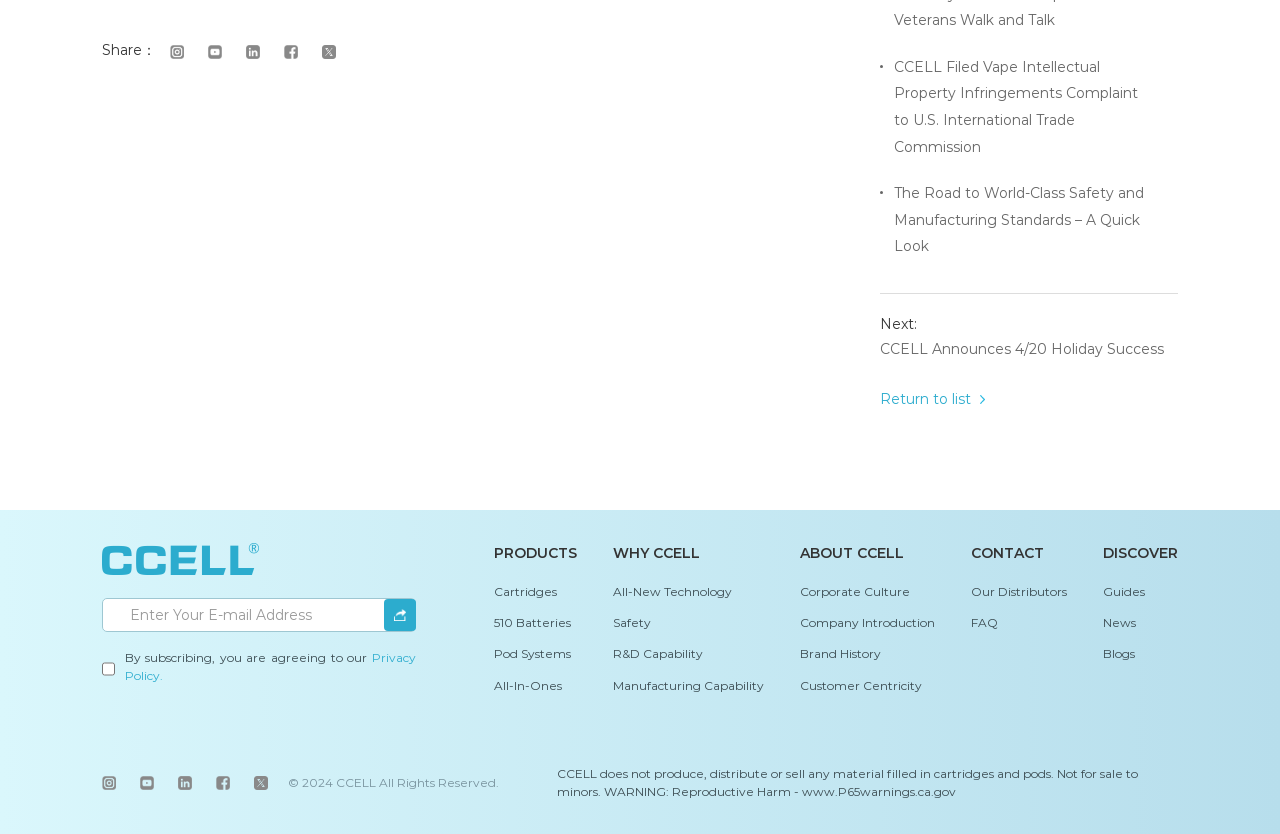Please look at the image and answer the question with a detailed explanation: What is the copyright year of the webpage?

I found the copyright information at the bottom of the webpage which states '© 2024 CCELL All Rights Reserved'.